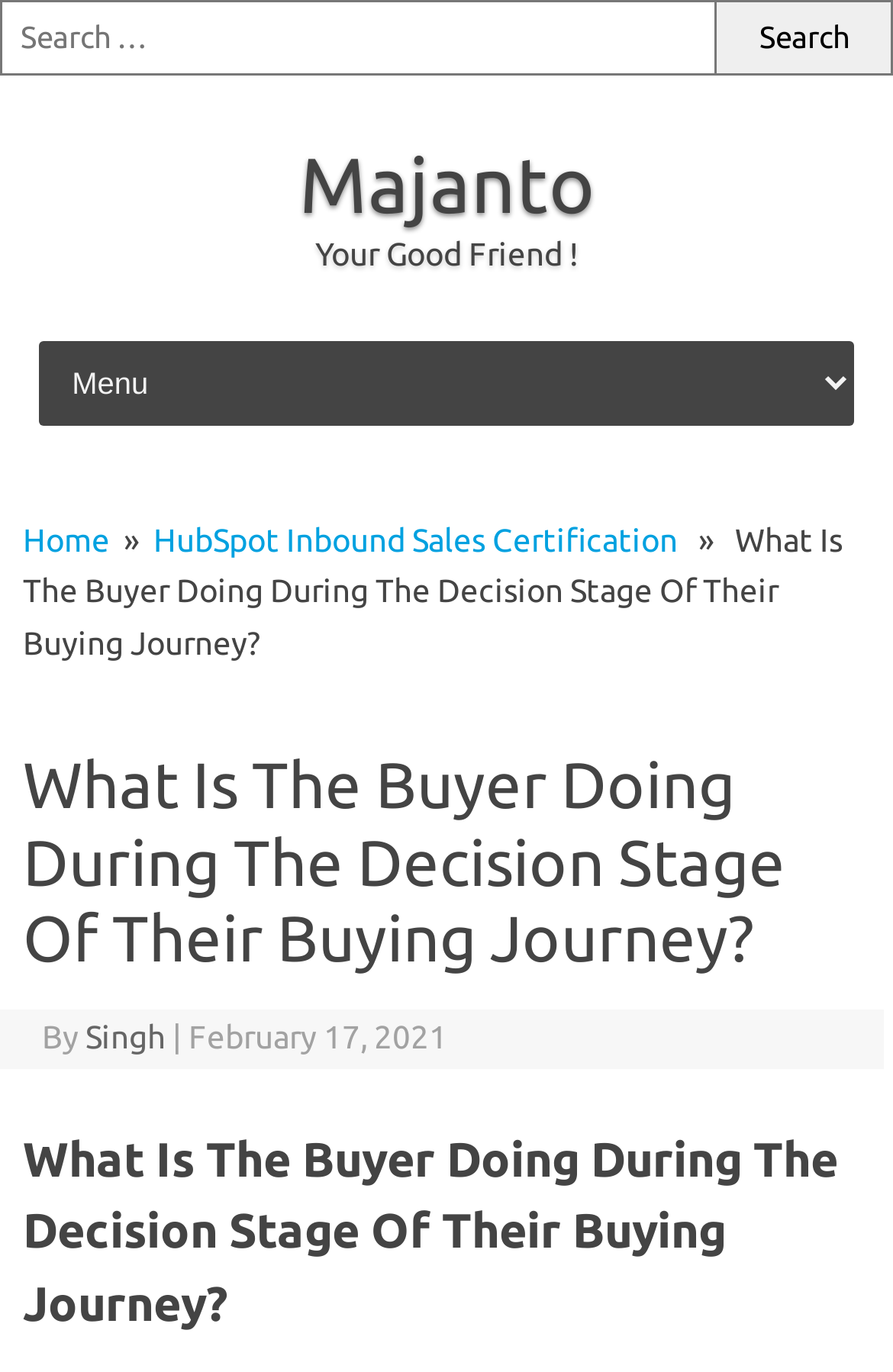Find the bounding box coordinates of the clickable element required to execute the following instruction: "go to Majanto homepage". Provide the coordinates as four float numbers between 0 and 1, i.e., [left, top, right, bottom].

[0.335, 0.102, 0.665, 0.165]